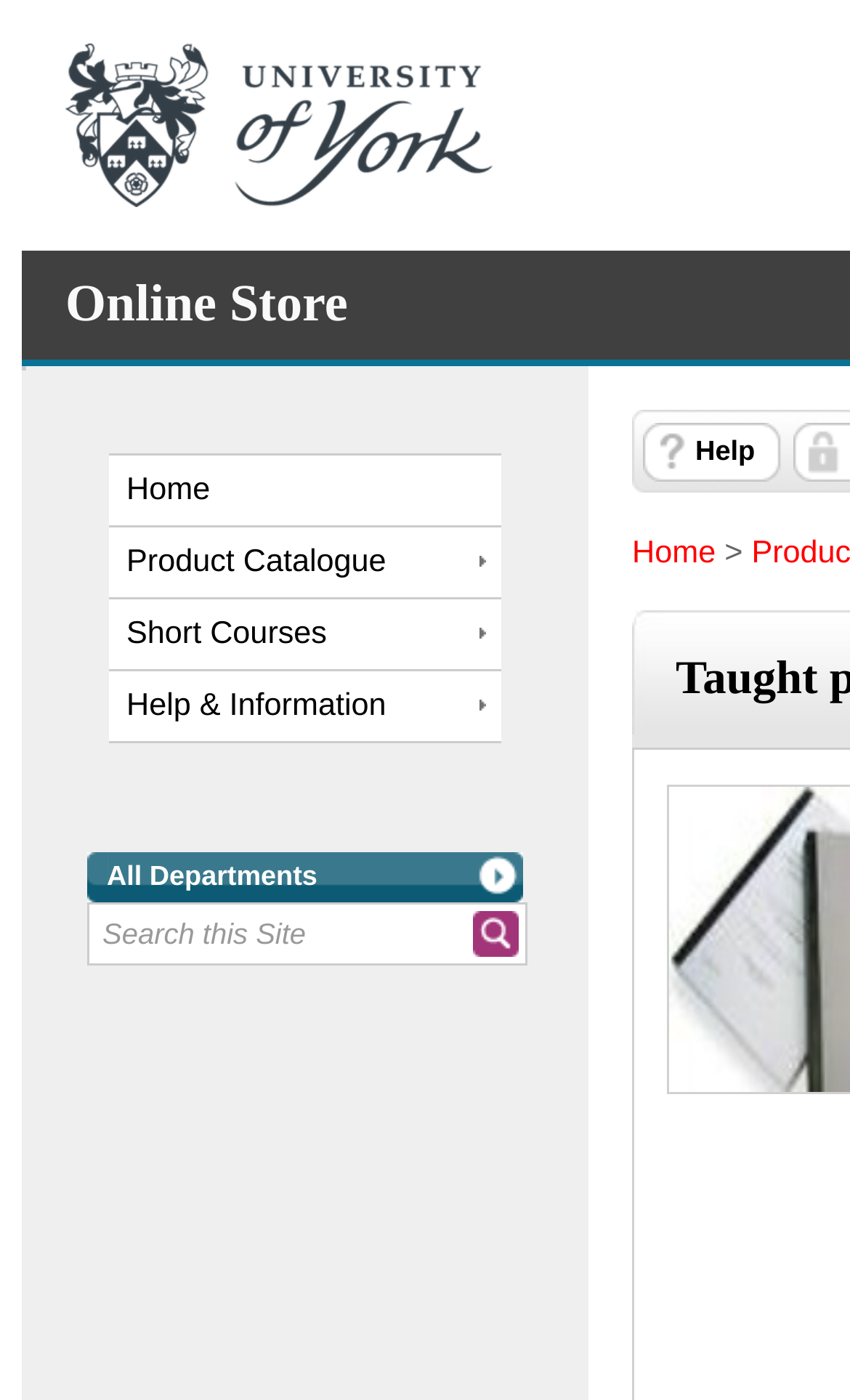Please identify the bounding box coordinates of the clickable area that will allow you to execute the instruction: "get help".

[0.744, 0.302, 0.921, 0.344]